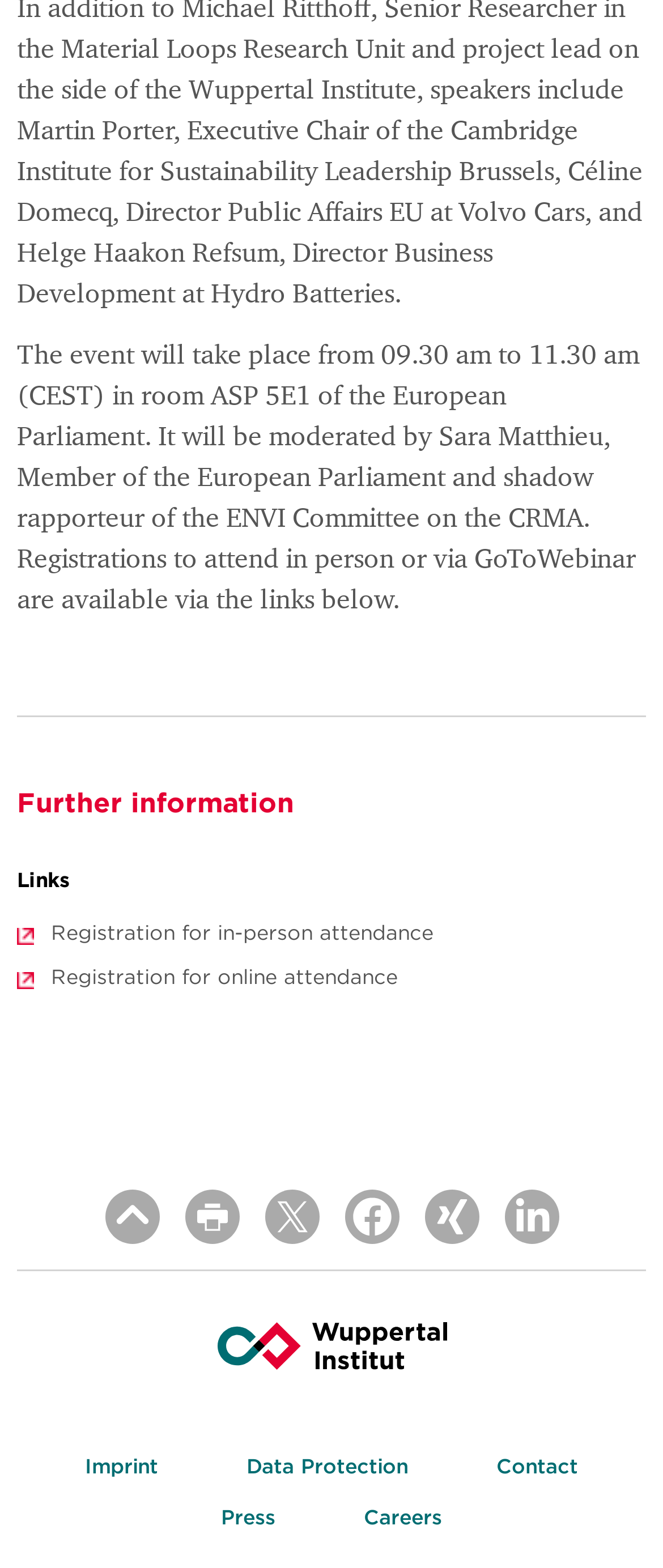Use a single word or phrase to answer the question: 
What is the time of the event?

09.30 am to 11.30 am